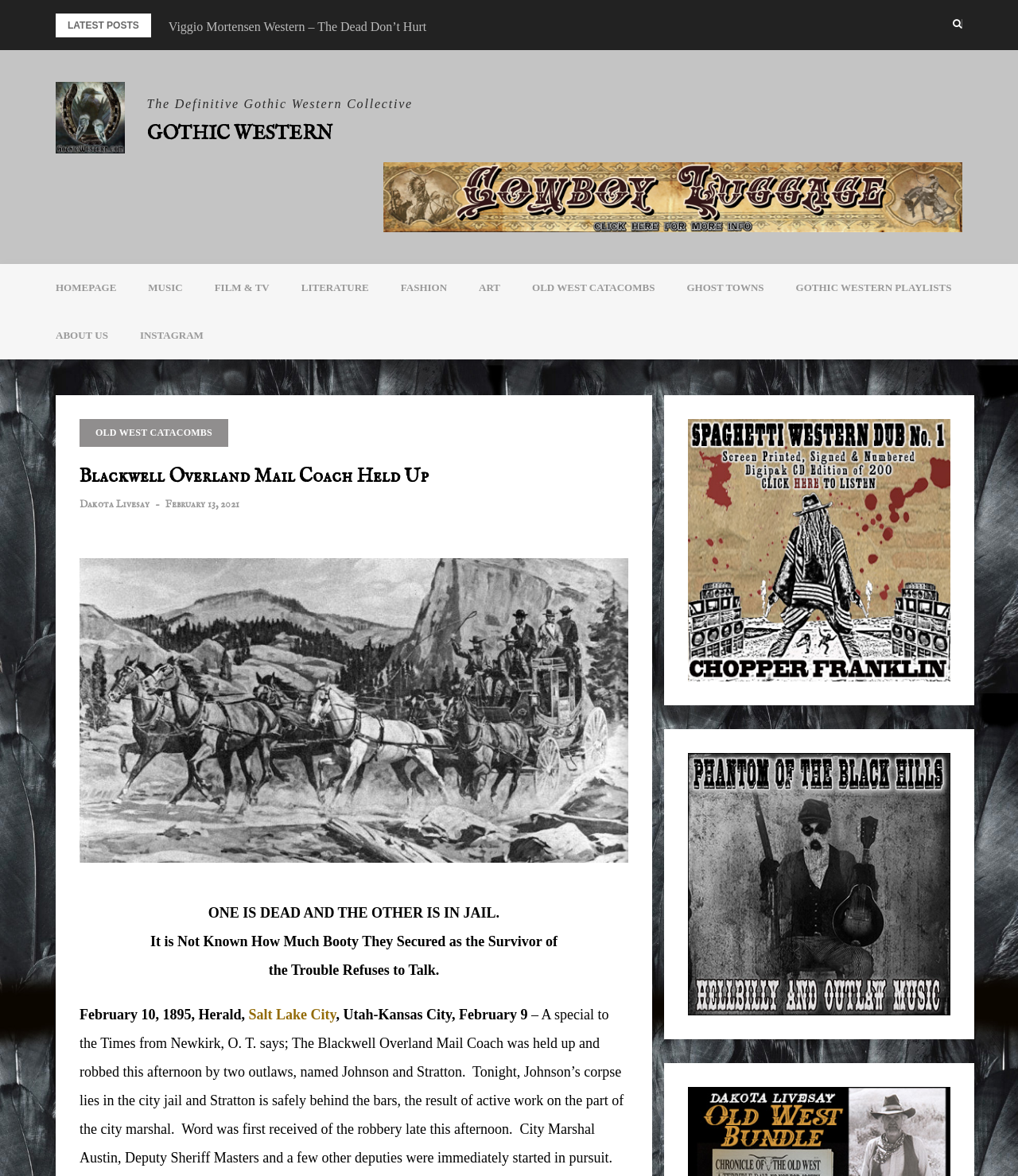Identify the bounding box coordinates necessary to click and complete the given instruction: "View product details".

None